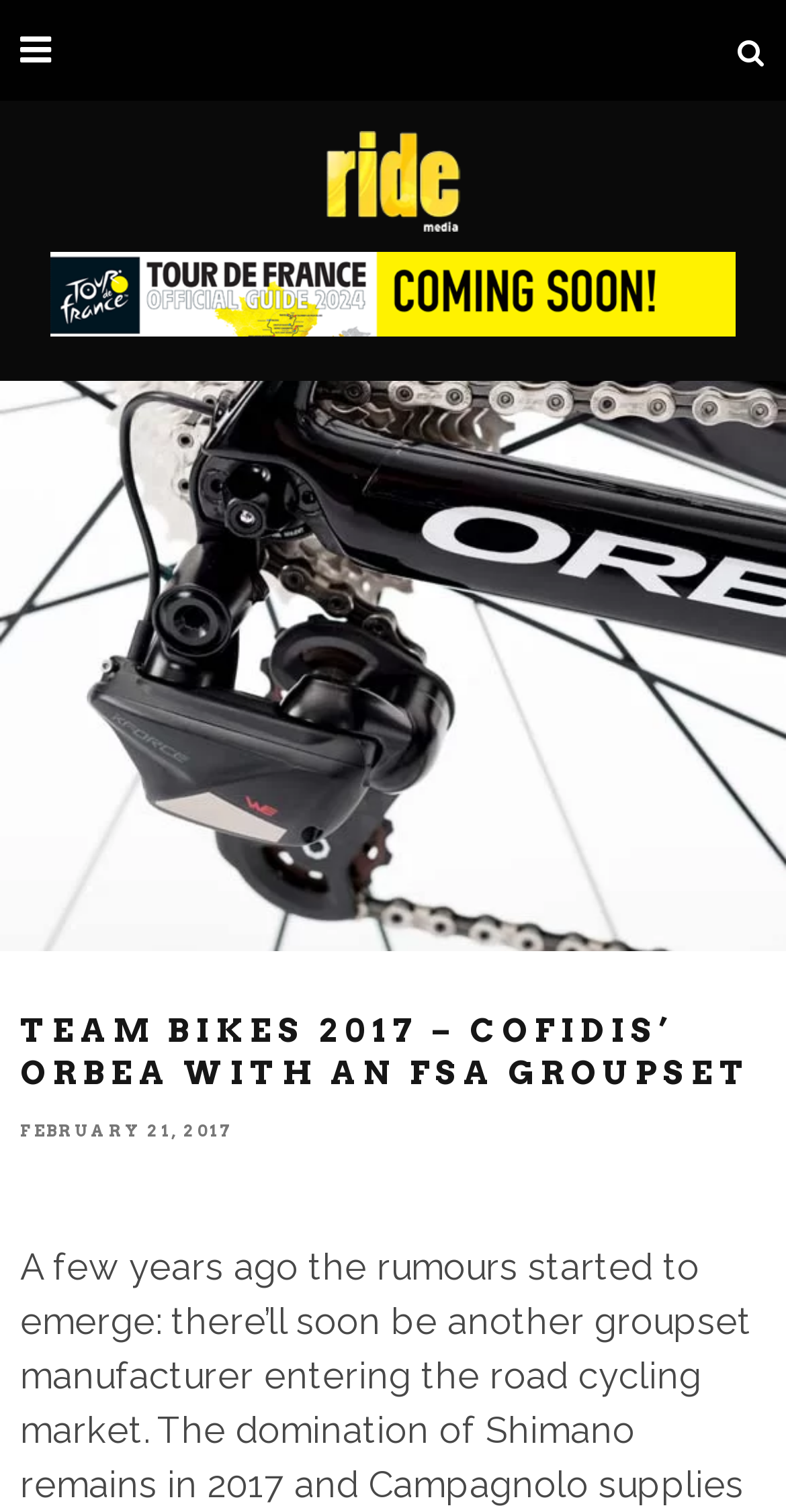What is the name of the cycling team?
Please provide a single word or phrase as your answer based on the screenshot.

Cofidis